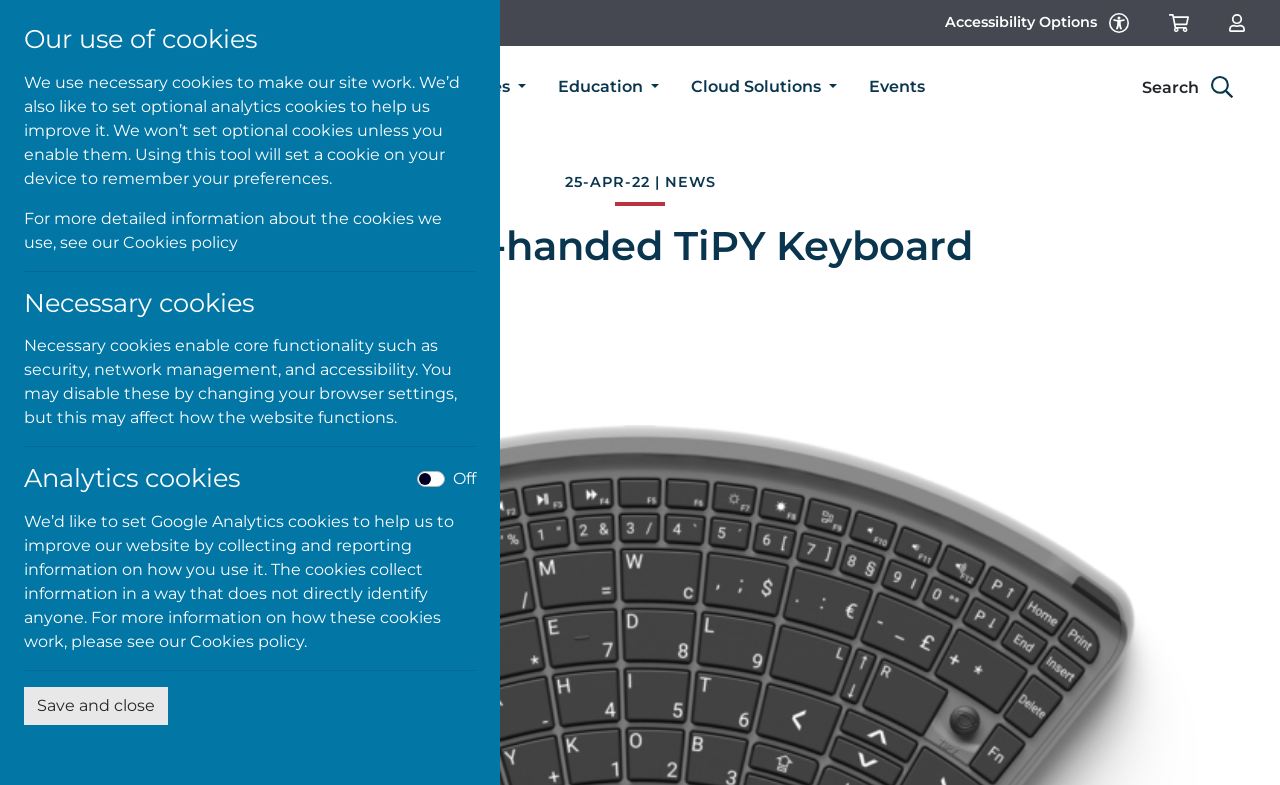Can you determine the main header of this webpage?

New one-handed TiPY Keyboard